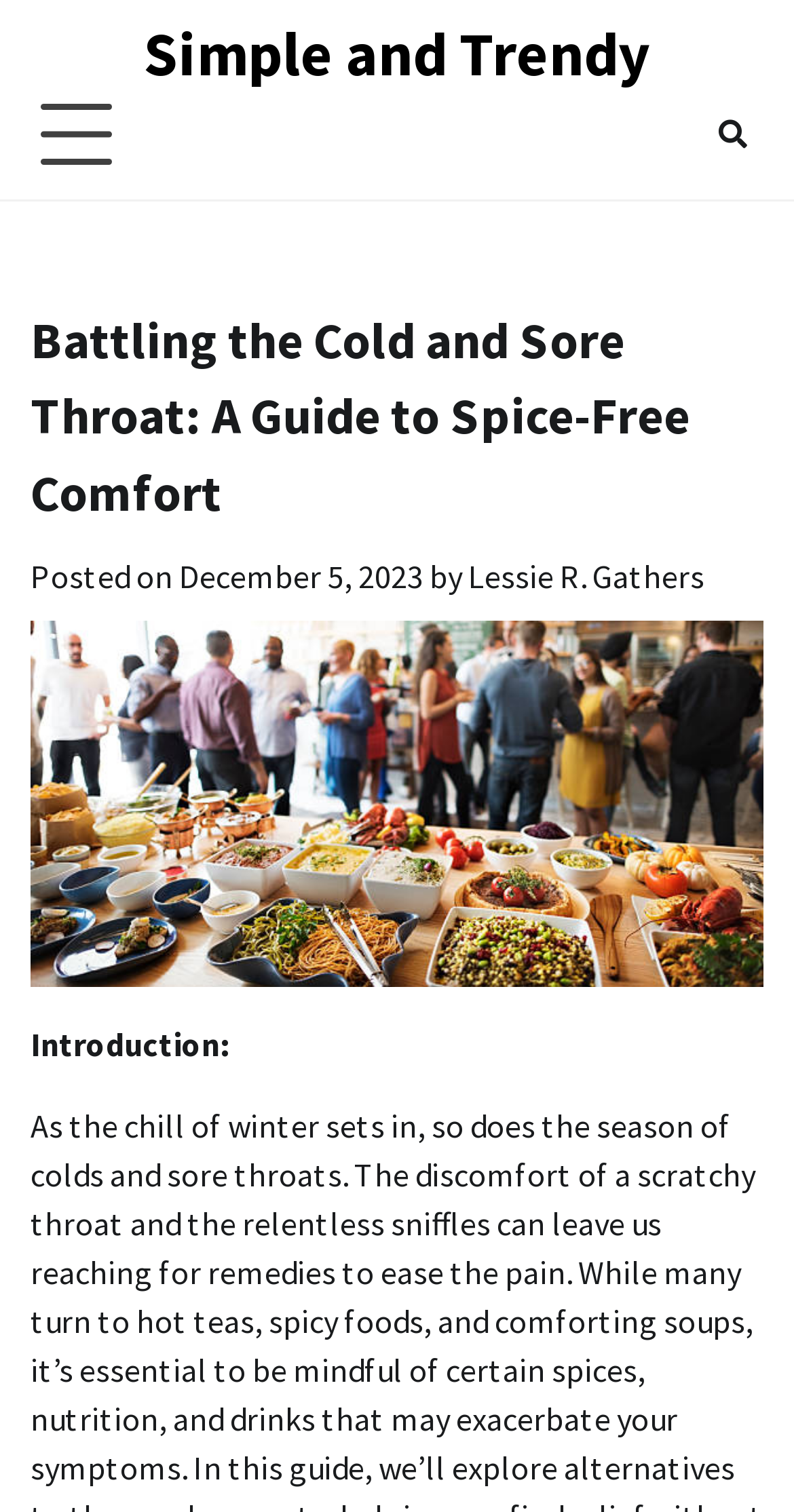Answer the question below using just one word or a short phrase: 
What is the category of the article?

Simple and Trendy